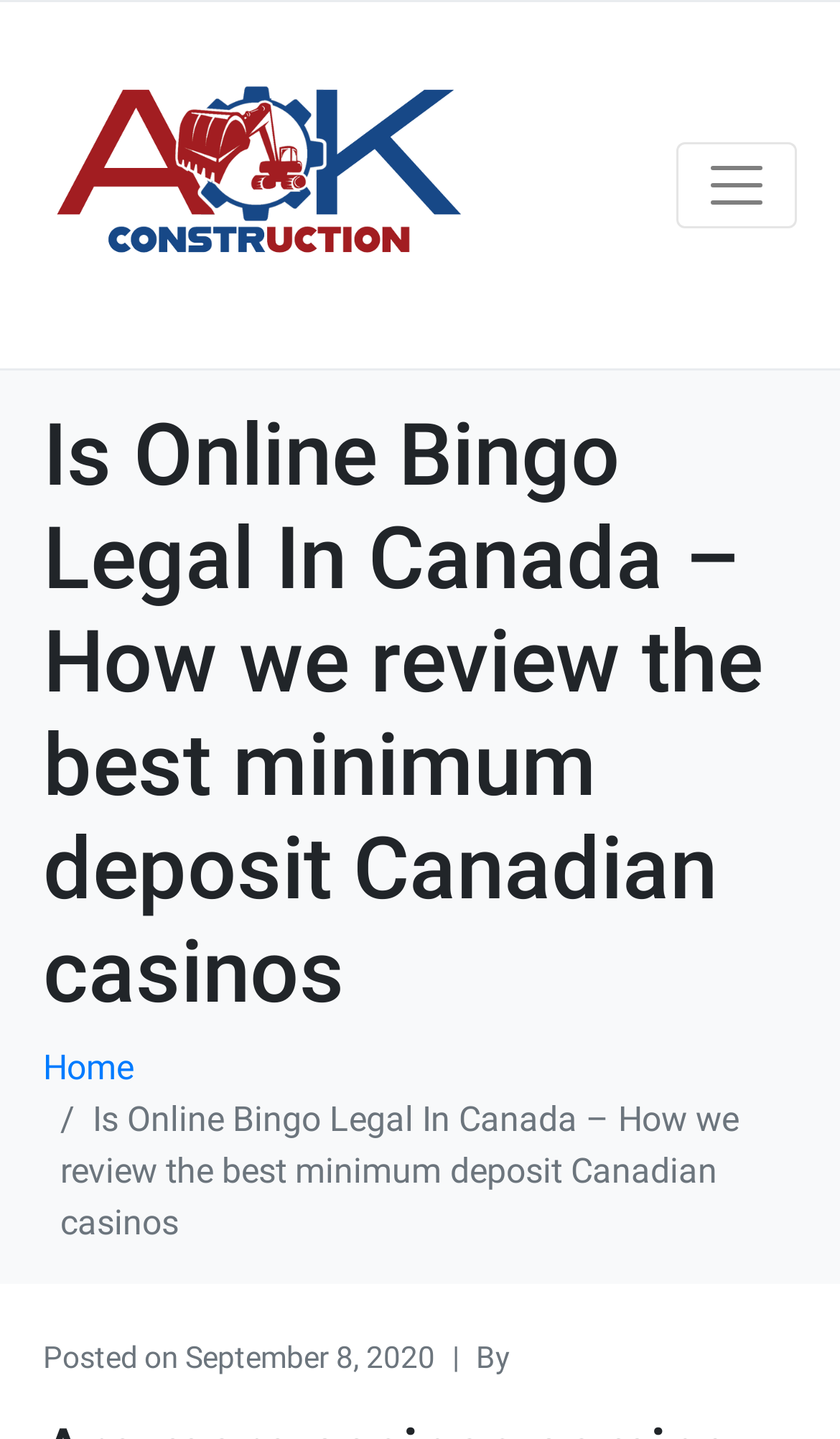Produce an extensive caption that describes everything on the webpage.

The webpage appears to be a blog post or article discussing the legality of online bingo in Canada and reviewing minimum deposit Canadian casinos. At the top-left corner, there is a link, and next to it, a button labeled "Toggle navigation" that controls the site's navigation bar. 

Below the button, a prominent heading occupies most of the width, stating the title of the article, "Is Online Bingo Legal In Canada – How we review the best minimum deposit Canadian casinos". 

Further down, there is a link labeled "Home" at the top-left corner, followed by a header section that contains metadata about the article. Within this section, there is a "Posted on" label, a timestamp indicating the article was published on September 8, 2020, and an author credit labeled "By".